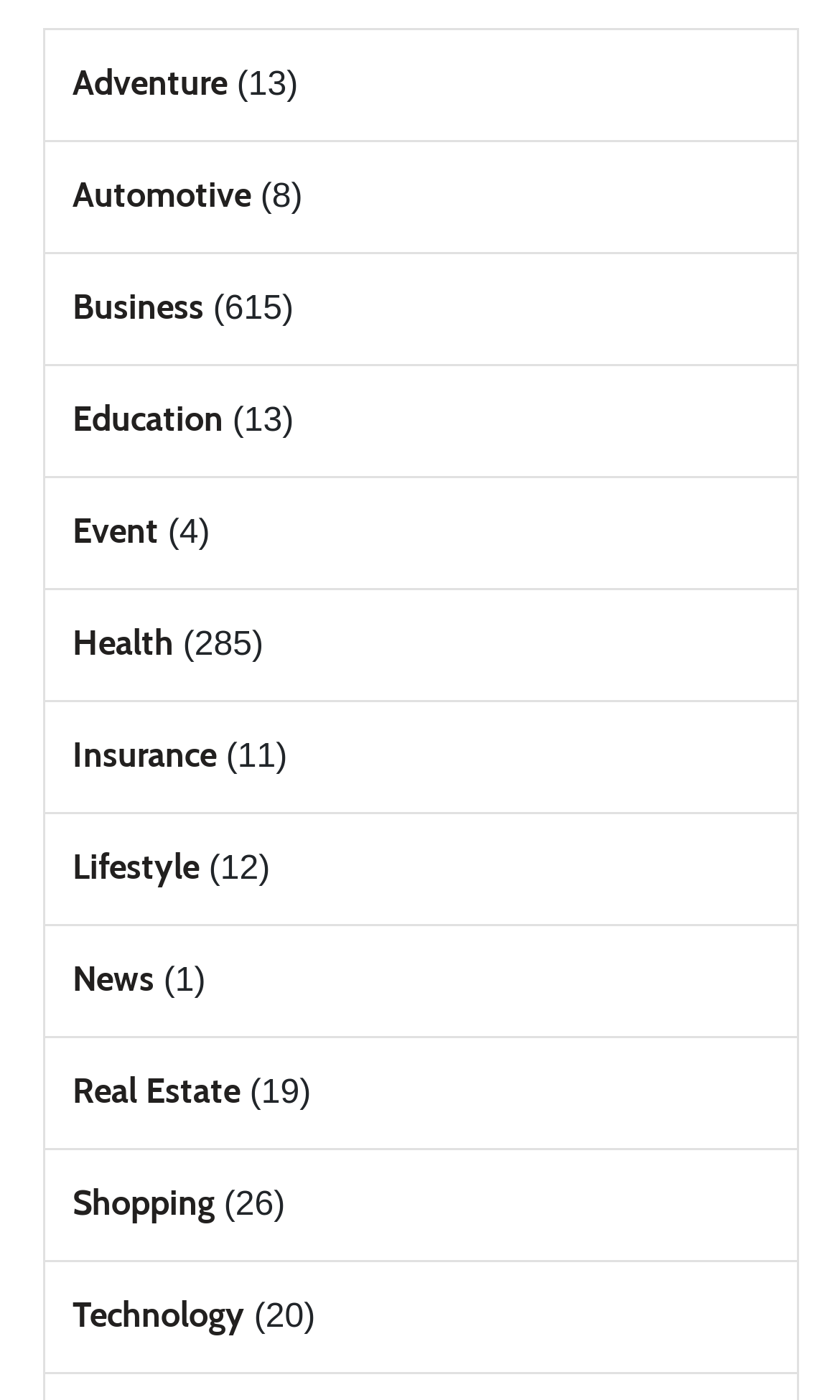Given the element description: "Real Estate", predict the bounding box coordinates of this UI element. The coordinates must be four float numbers between 0 and 1, given as [left, top, right, bottom].

[0.086, 0.765, 0.286, 0.794]